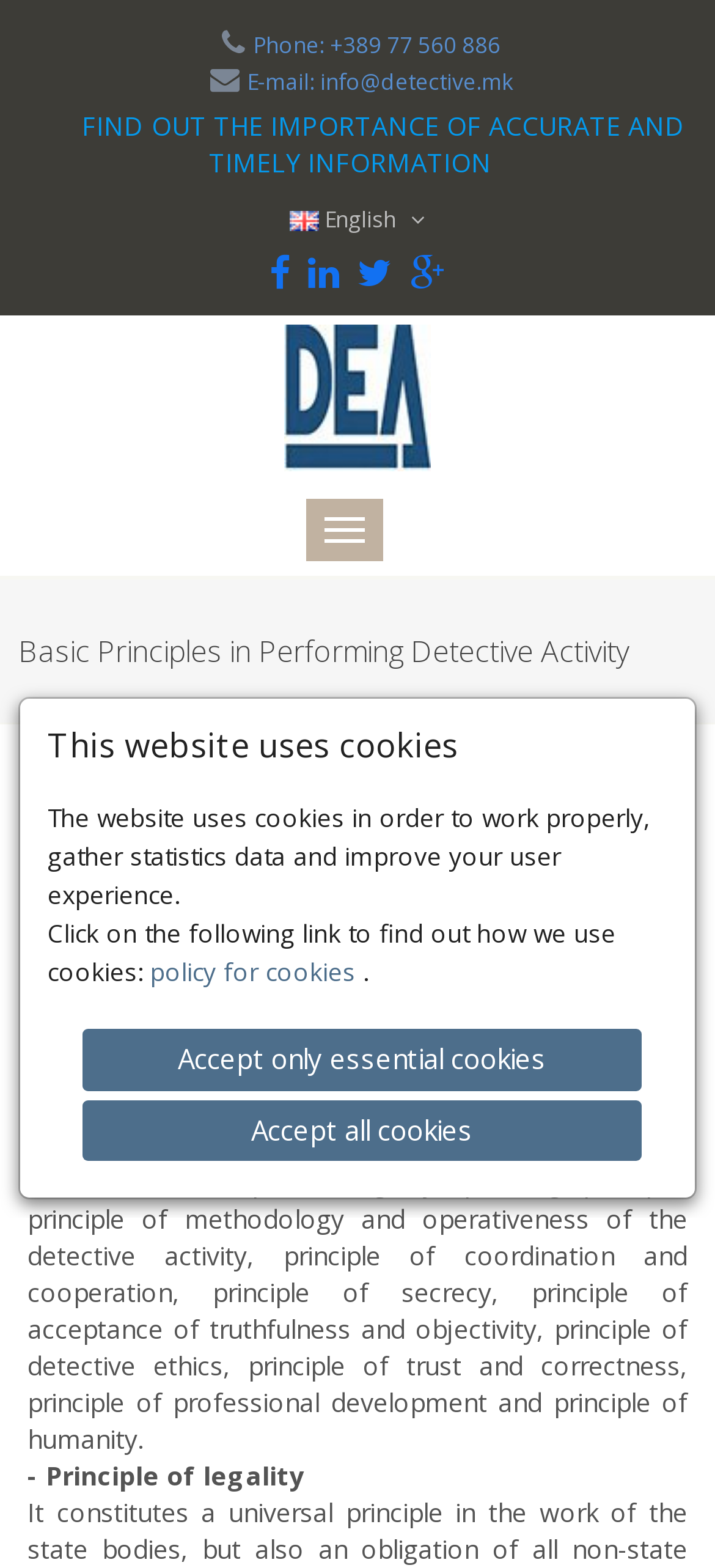What is the date mentioned at the bottom of the webpage?
Please give a detailed and elaborate explanation in response to the question.

The date '2/28/2018' is mentioned at the bottom of the webpage, above the section that lists the principles of private detective activity.